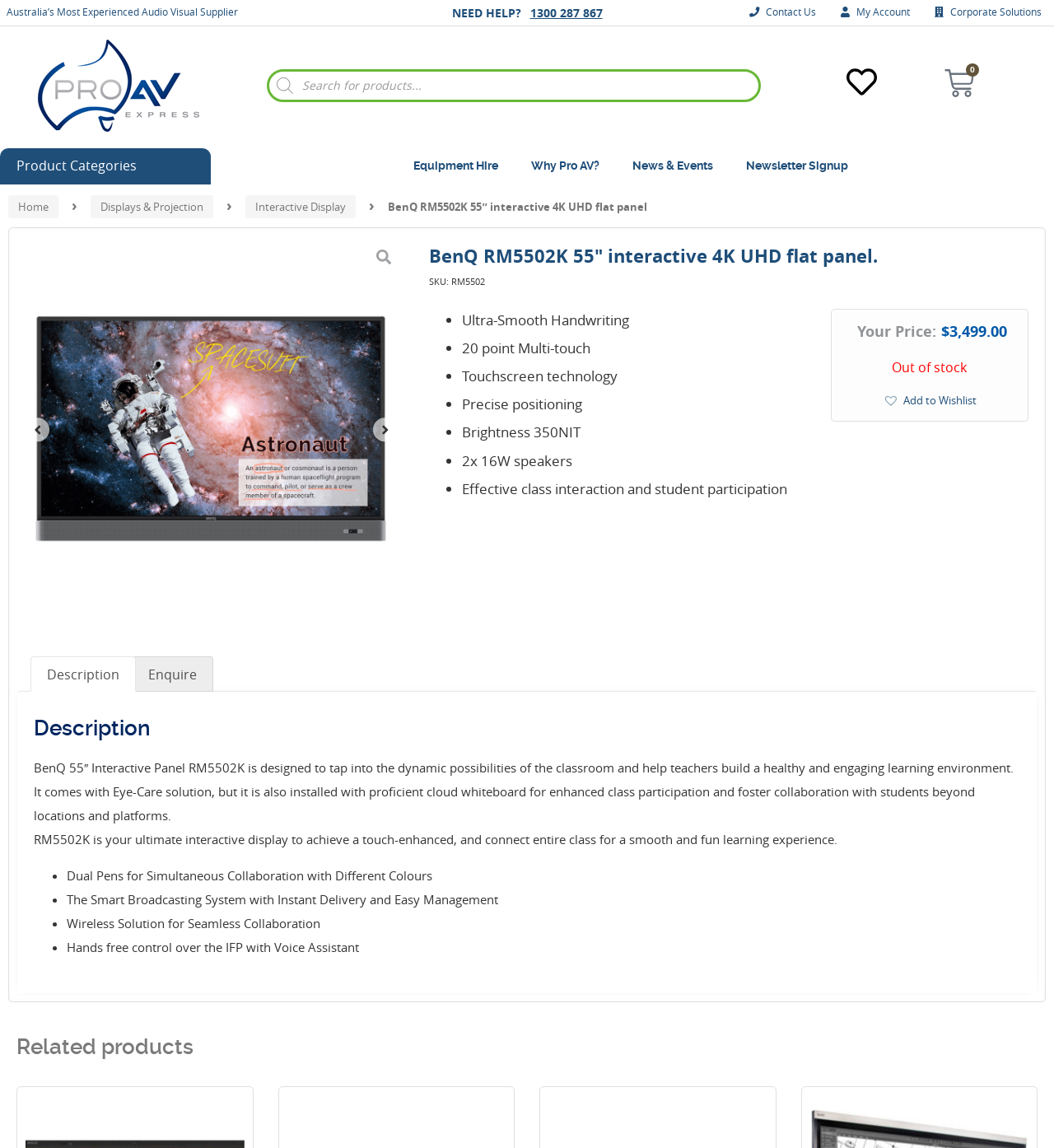Pinpoint the bounding box coordinates of the clickable element to carry out the following instruction: "View product details."

[0.016, 0.206, 0.384, 0.543]